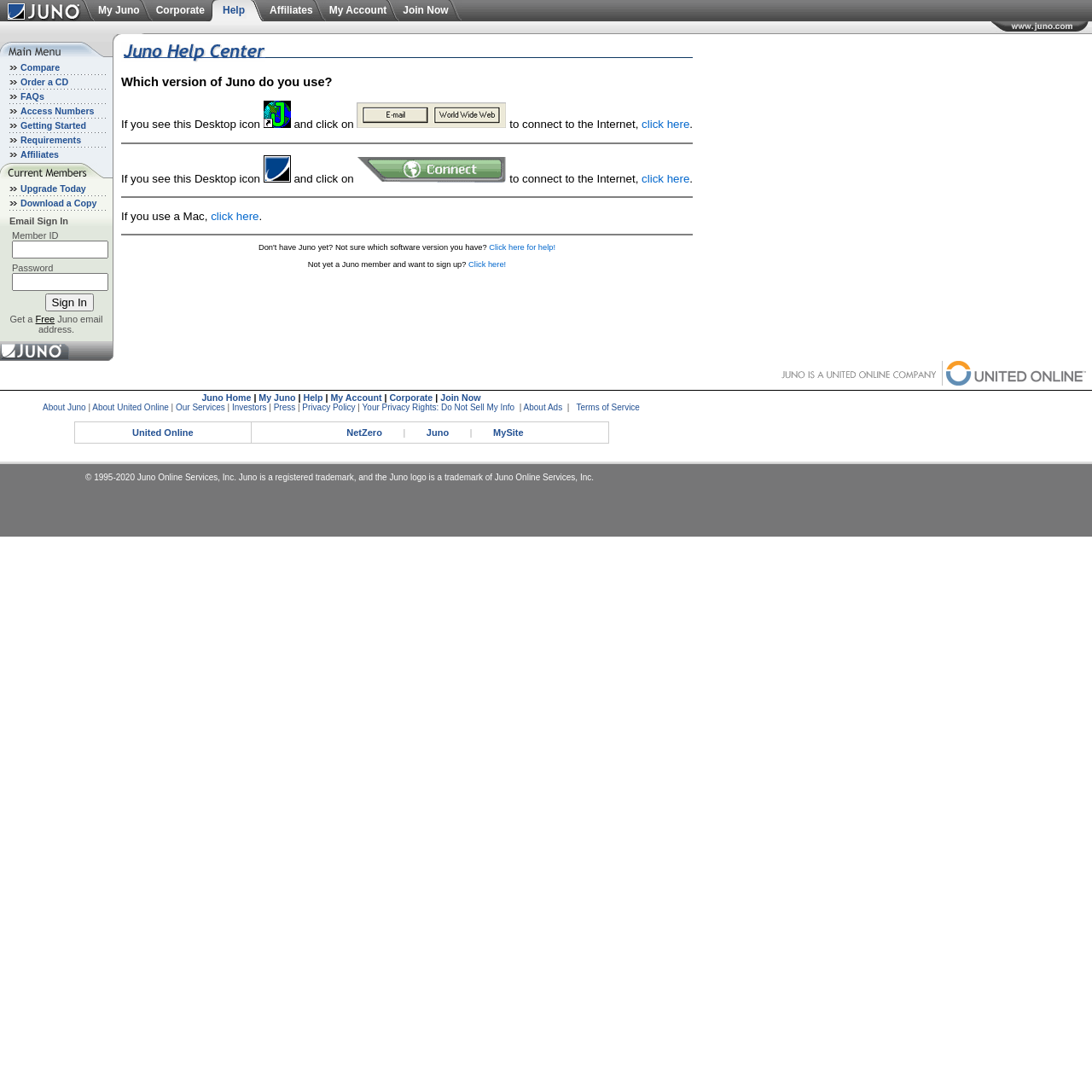Please locate the bounding box coordinates of the element that should be clicked to achieve the given instruction: "Click on the 'My Account' link".

[0.298, 0.0, 0.366, 0.02]